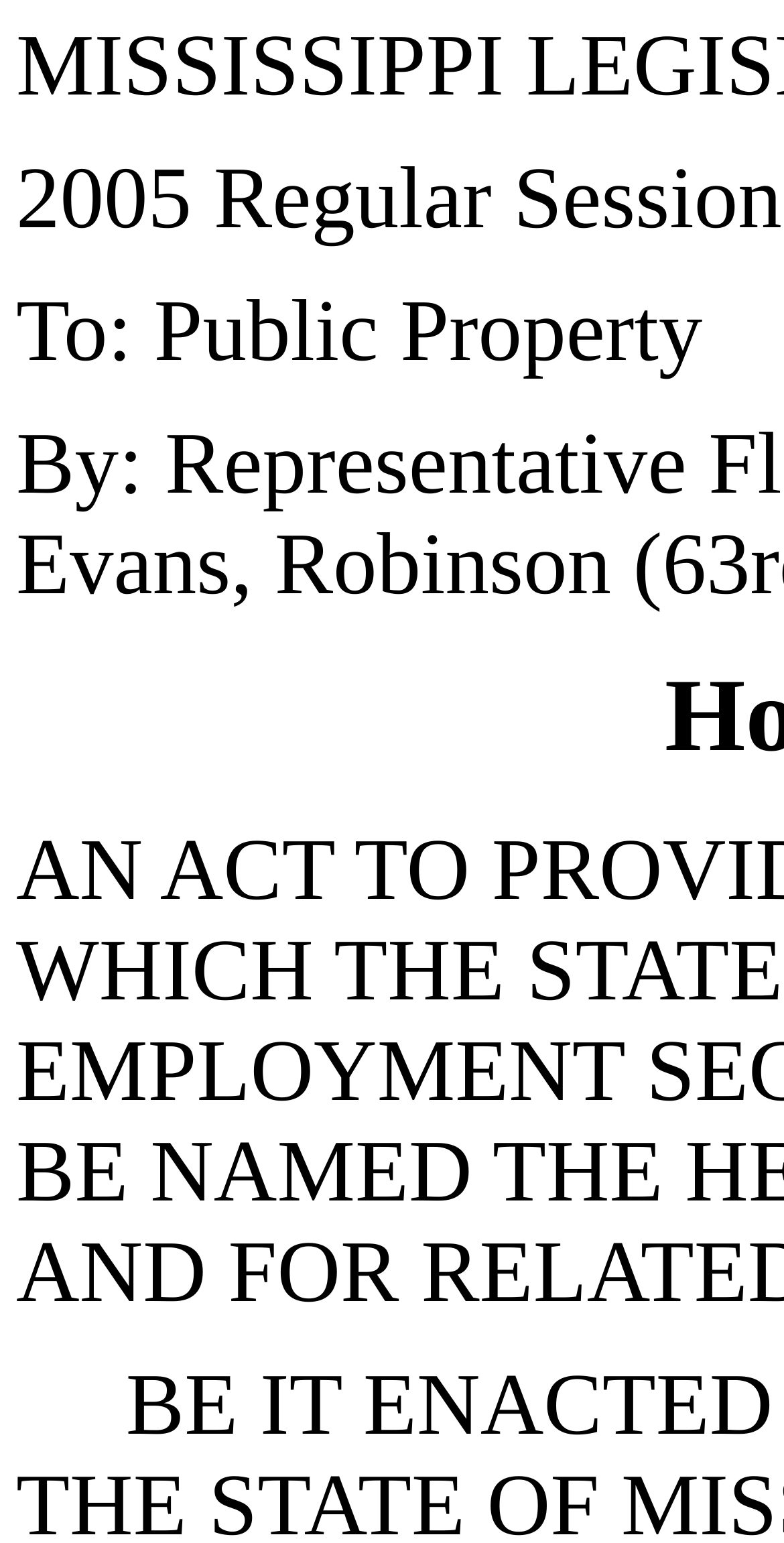Generate the text content of the main headline of the webpage.

House Bill 867